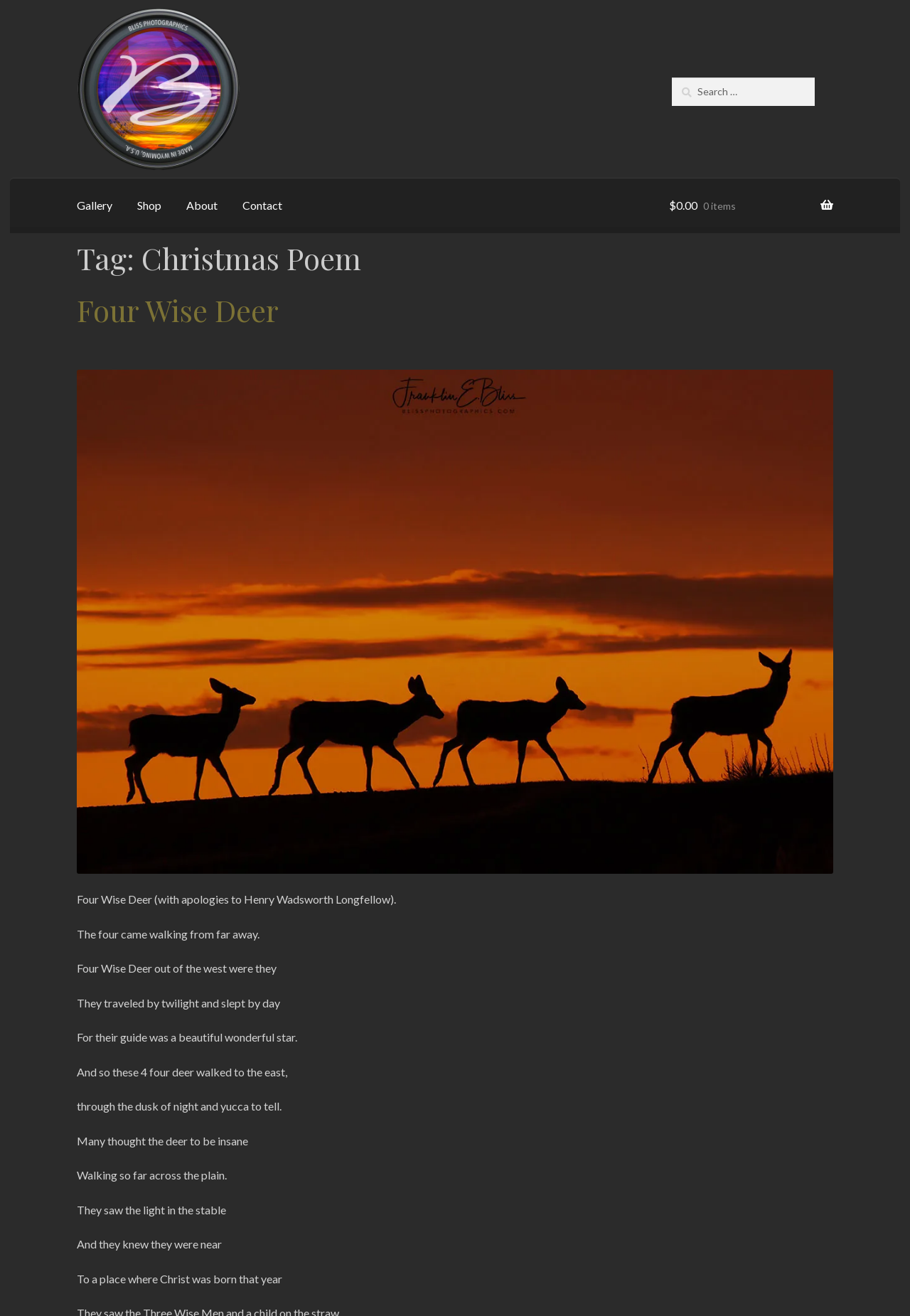Refer to the element description Learn more about troubleshooting WordPress. and identify the corresponding bounding box in the screenshot. Format the coordinates as (top-left x, top-left y, bottom-right x, bottom-right y) with values in the range of 0 to 1.

None